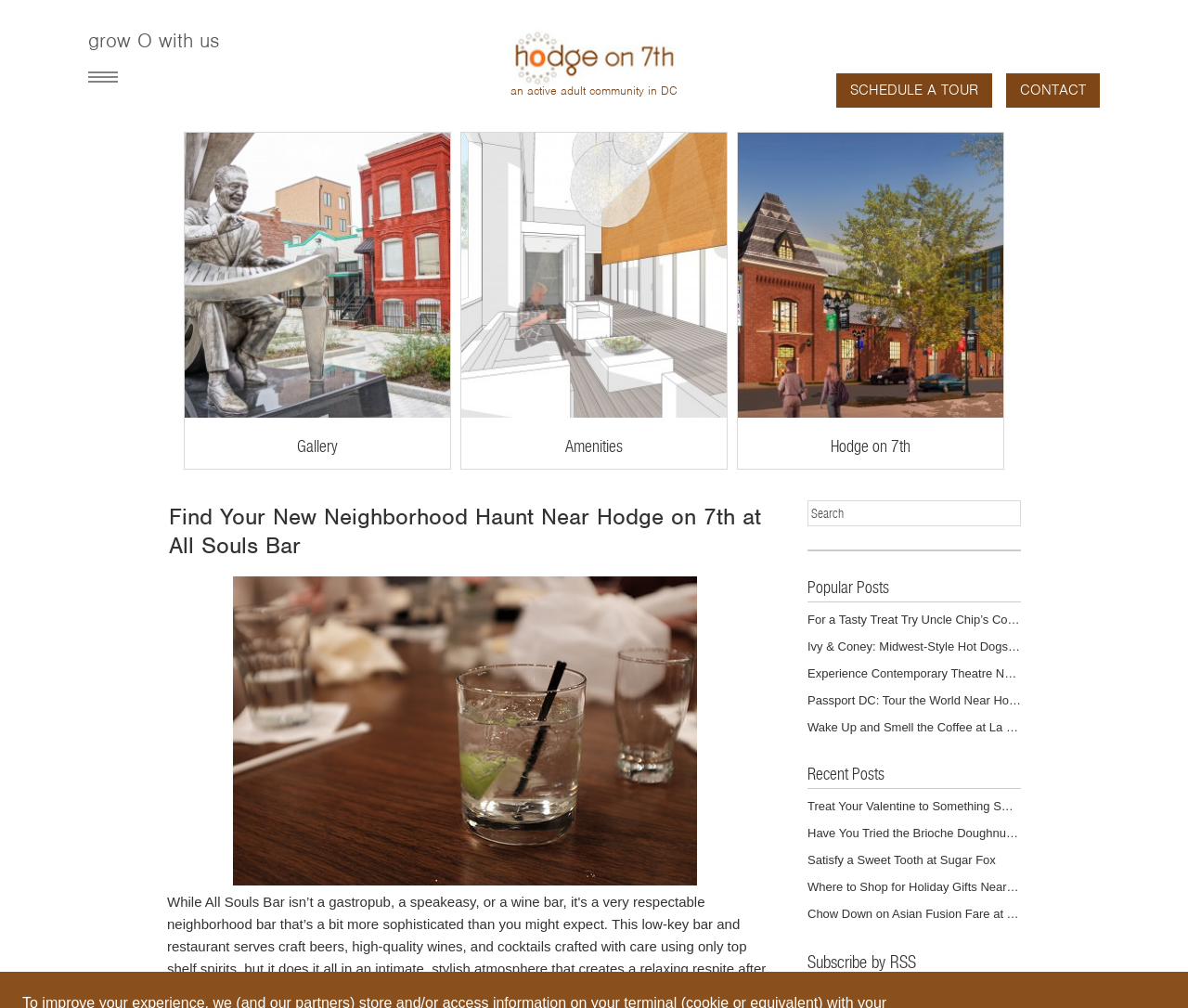Generate a thorough explanation of the webpage's elements.

The webpage is for "Hodge on 7th", an active adult community in DC. At the top, there is a navigation menu with a hamburger icon, followed by the community's logo and a tagline "an active adult community in DC". On the right side, there are two prominent links: "SCHEDULE A TOUR" and "CONTACT".

Below the top section, there is a row slider with three main sections: "Gallery", "Amenities", and "Hodge on 7th". Each section has an image, a heading, and a link. The slider also has "Prev" and "Next" links to navigate through the sections.

The main content area is divided into two columns. The left column has a heading "Find Your New Neighborhood Haunt Near Hodge on 7th at All Souls Bar" with a link to the article. Below it, there is an image of a mocktail.

The right column has a search box with a label "Search" and a heading "Popular Posts" followed by five links to articles about local attractions and restaurants. Below it, there is a heading "Recent Posts" with six links to more articles. At the bottom, there is a heading "Subscribe by RSS" with a link to subscribe to the community's RSS feed.

Throughout the page, there are several images, including the community's logo, hamburger menu icon, and images for the gallery, amenities, and Hodge on 7th sections.